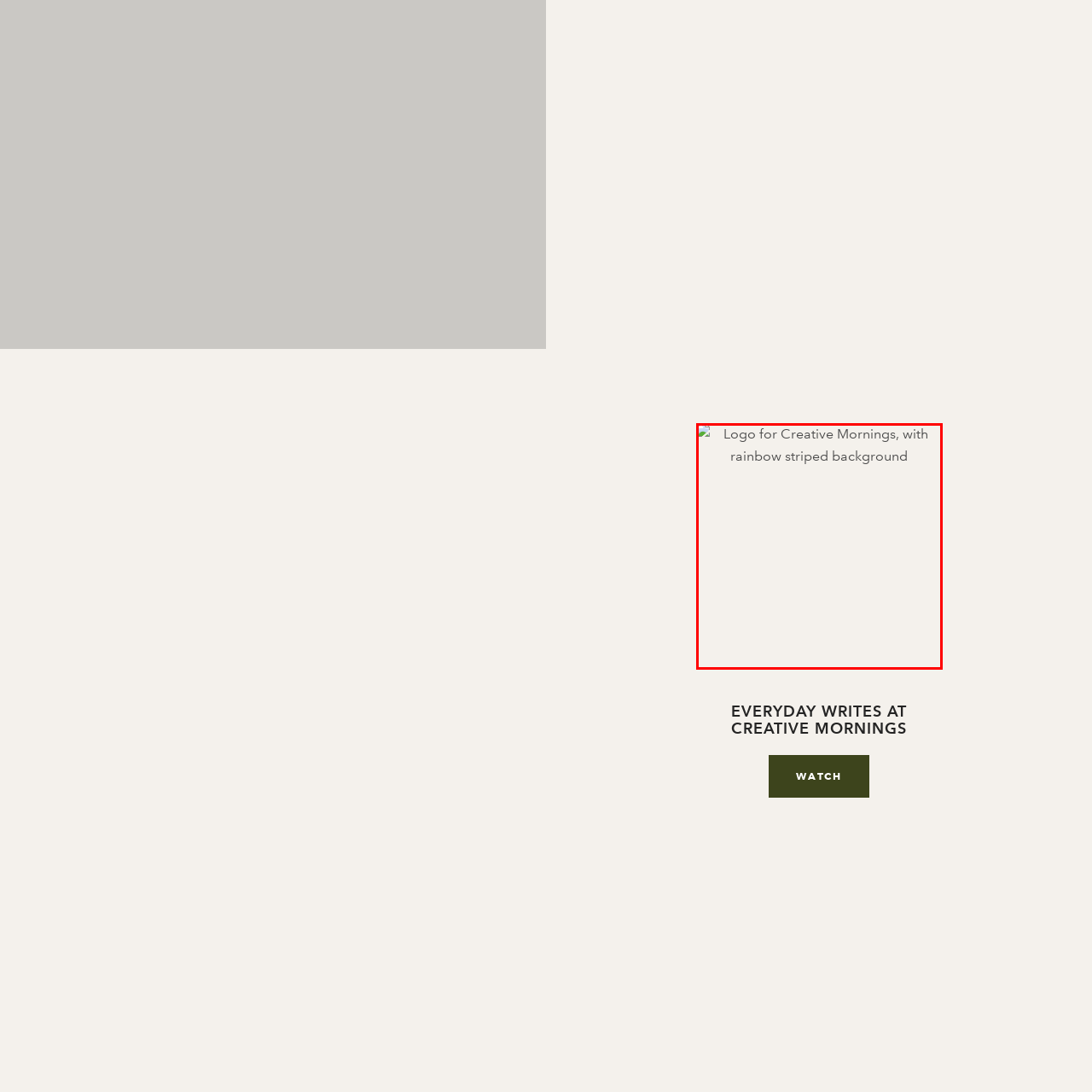Articulate a detailed narrative of what is visible inside the red-delineated region of the image.

The image showcases the logo for Creative Mornings, designed with a vibrant rainbow-striped background. This creative and colorful aesthetic reflects the organization's mission to foster community and inspire creativity. Positioned above the logo is a heading that reads "EVERYDAY WRITES AT CREATIVE MORNINGS," hinting at the emphasis on sharing stories and ideas during their sessions. Additionally, a link labeled "WATCH" suggests an invitation to engage further with their content, making this logo not just a visual identity but a gateway to the organization's activities and ethos.